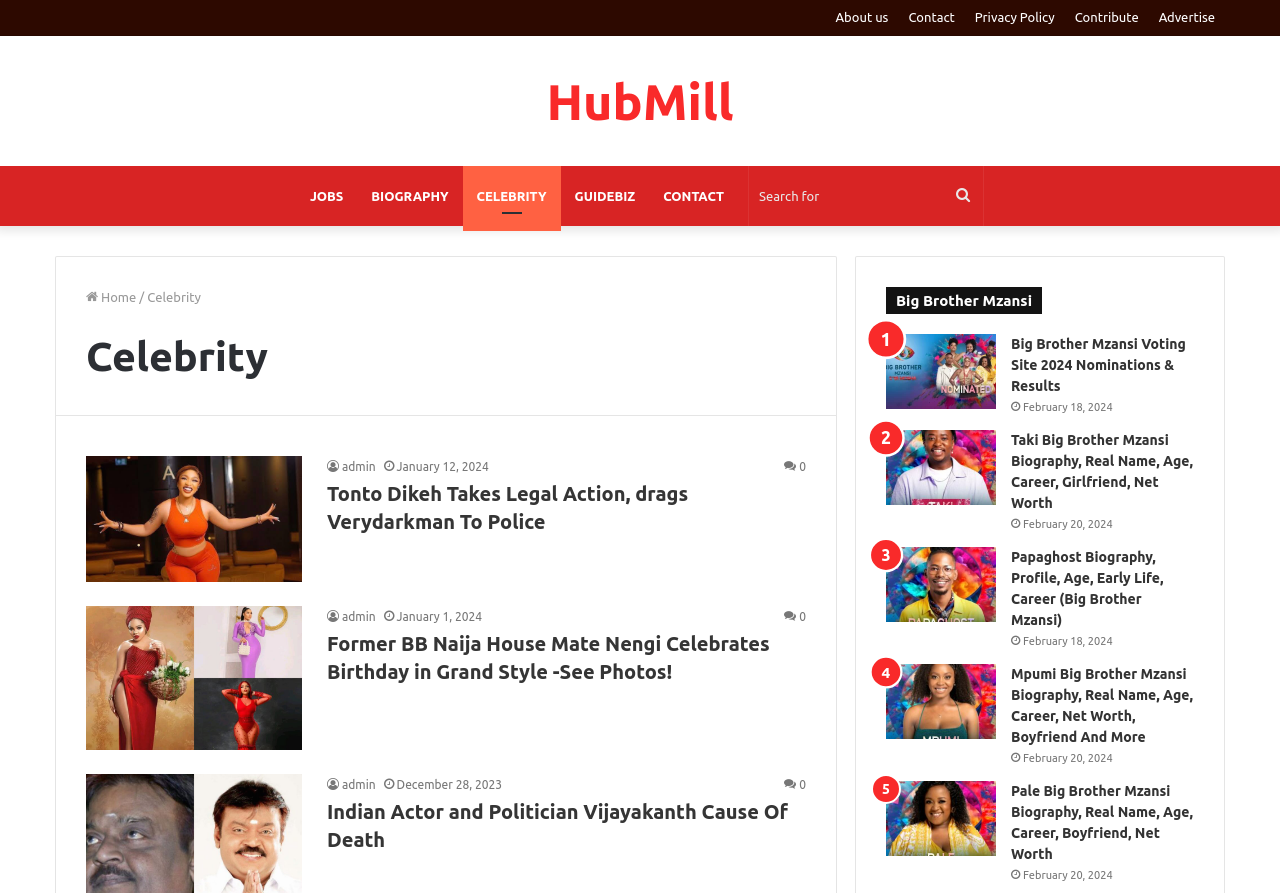What type of content does this website primarily feature?
Please provide a full and detailed response to the question.

I found the answer by looking at the various links, images, and headings on the website, which all appear to be related to celebrity news, gossip, and biographies. The website's focus on celebrity content suggests that it is primarily a celebrity news and gossip website.